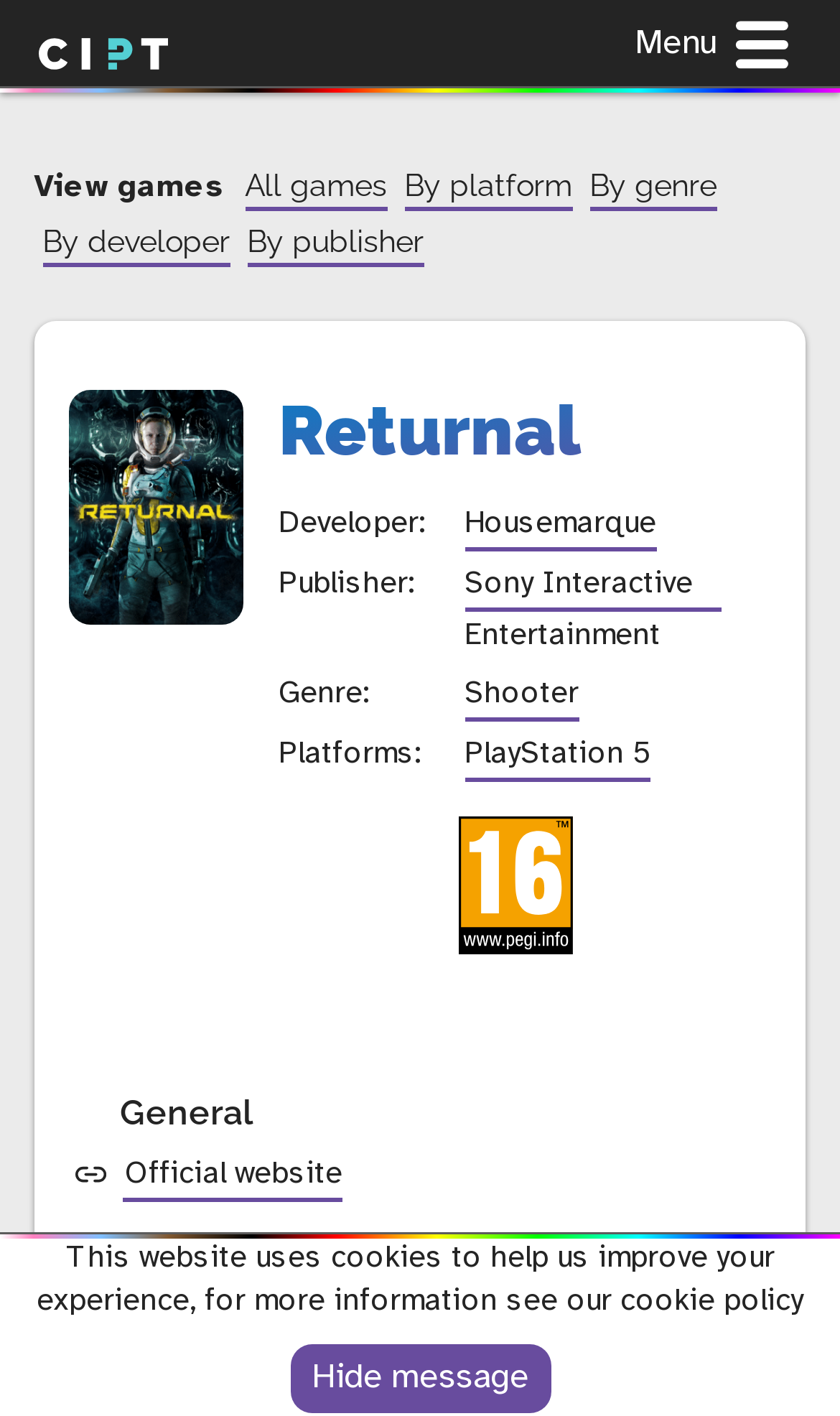Answer briefly with one word or phrase:
What is the accessibility section about?

Sony Interactive Entertainment